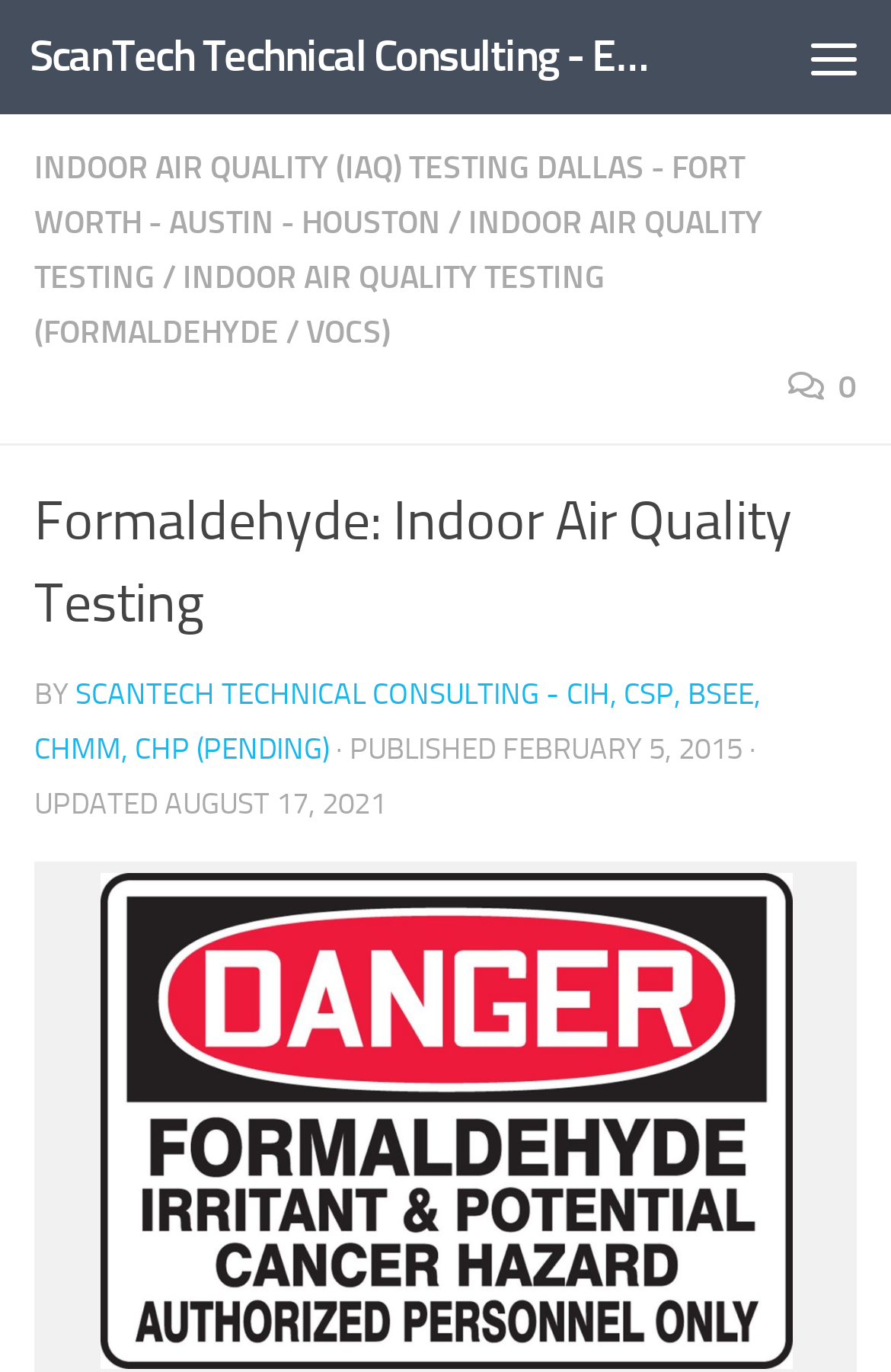Provide the bounding box coordinates of the HTML element this sentence describes: "0". The bounding box coordinates consist of four float numbers between 0 and 1, i.e., [left, top, right, bottom].

[0.885, 0.268, 0.962, 0.297]